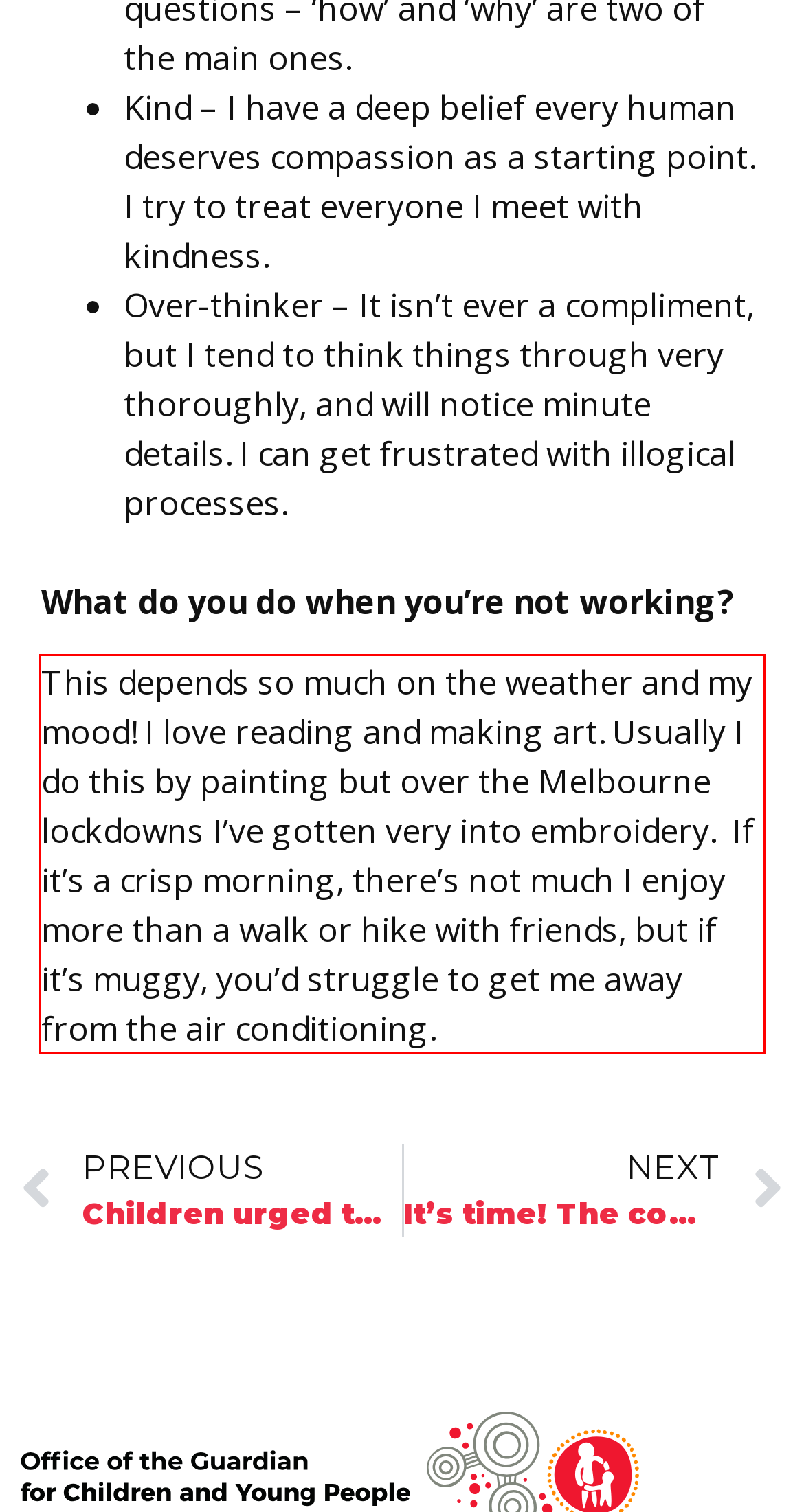Given a webpage screenshot, identify the text inside the red bounding box using OCR and extract it.

This depends so much on the weather and my mood! I love reading and making art. Usually I do this by painting but over the Melbourne lockdowns I’ve gotten very into embroidery. If it’s a crisp morning, there’s not much I enjoy more than a walk or hike with friends, but if it’s muggy, you’d struggle to get me away from the air conditioning.